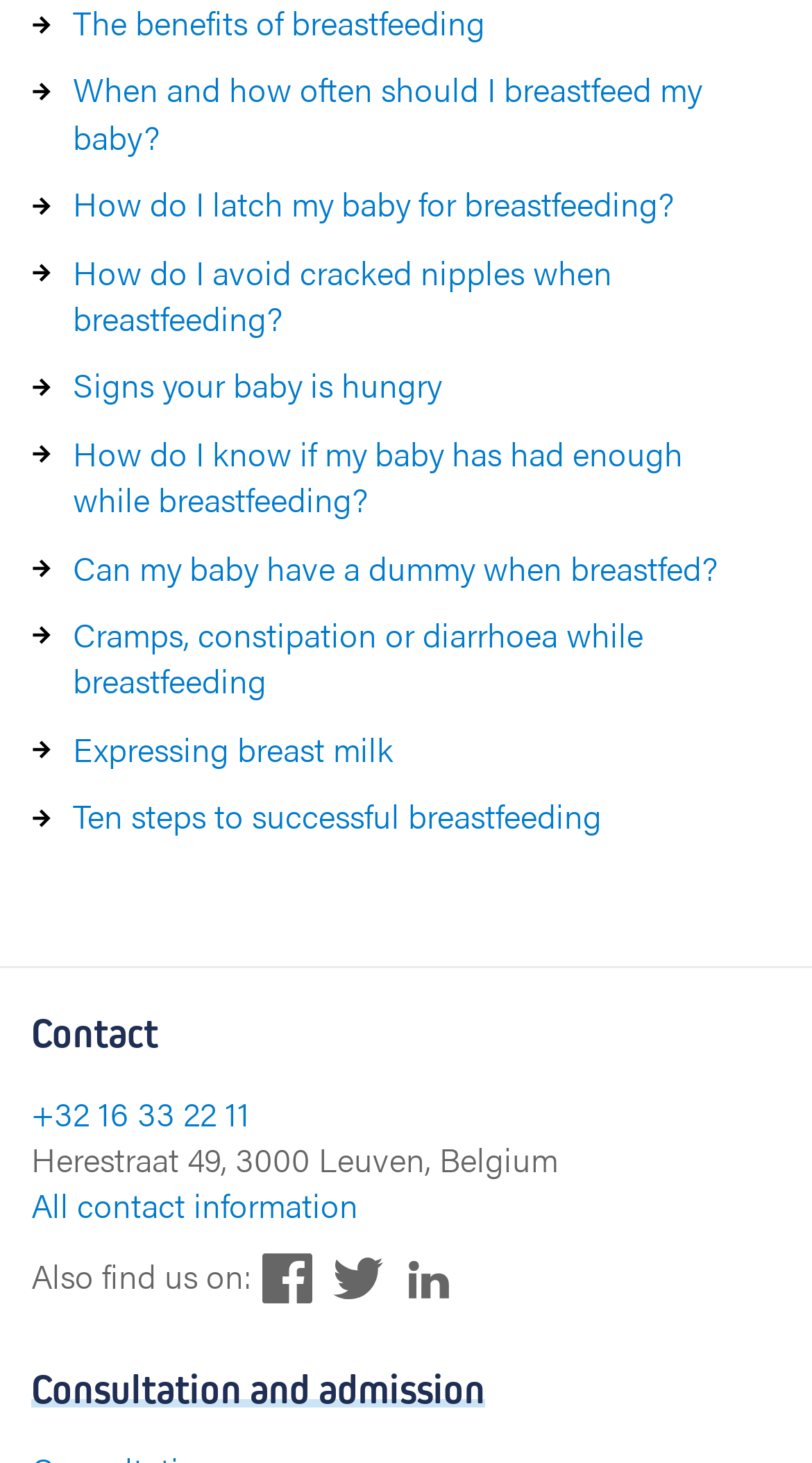What is the phone number of the contact?
Provide a detailed answer to the question using information from the image.

I found the phone number of the contact by looking at the link element that contains the phone number, which is '+32 16 33 22 11'.